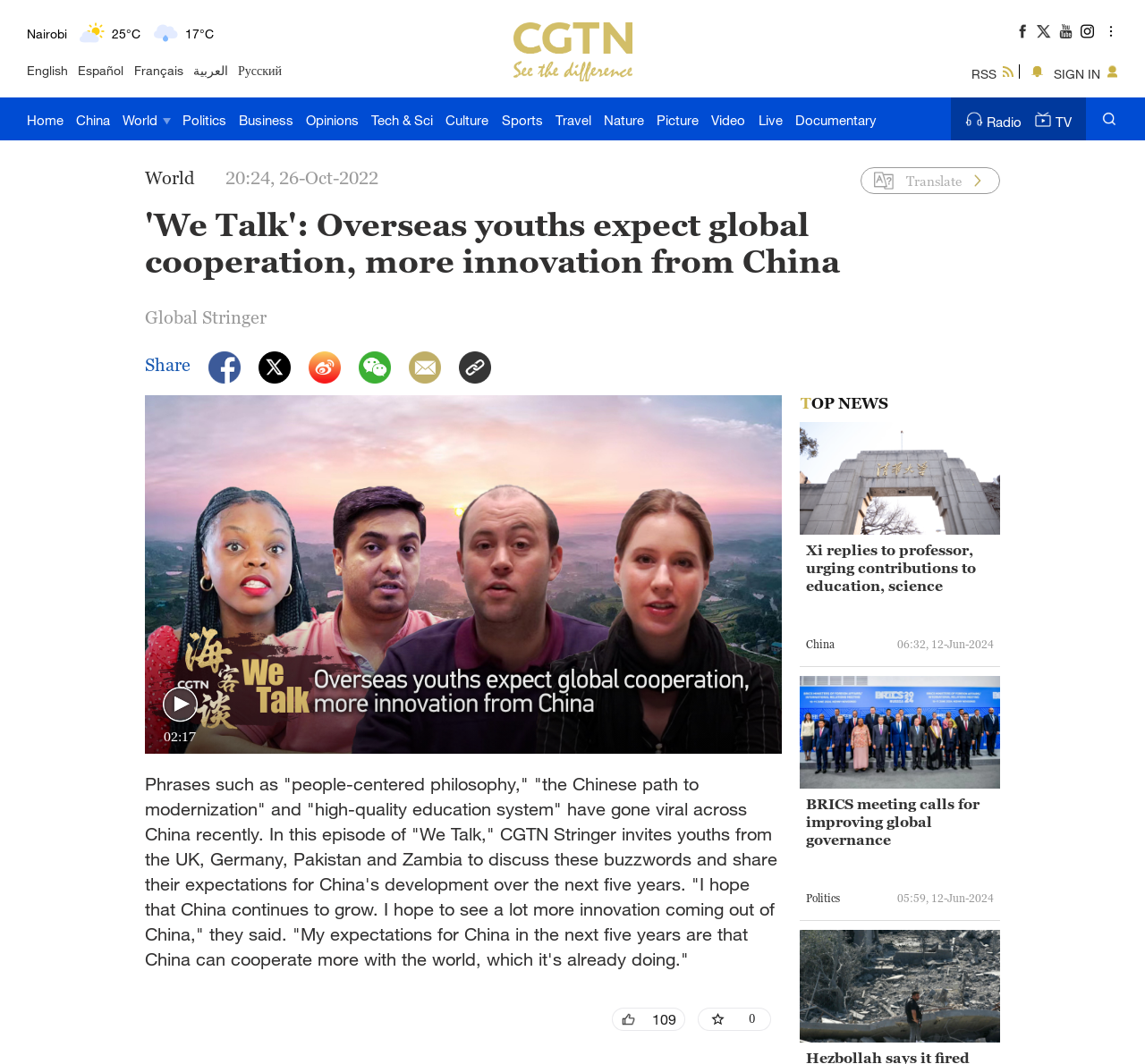Explain the features and main sections of the webpage comprehensively.

This webpage appears to be a news website, specifically the homepage of CGTN, a Chinese state-owned media outlet. At the top, there is a navigation bar with links to various sections, including "Home", "China", "World", "Politics", "Business", and more. Below the navigation bar, there is a row of links to different languages, including English, Español, Français, العربية, and Русский.

On the left side of the page, there is a column displaying the current weather conditions for several cities around the world, including New York, Mumbai, Delhi, Hyderabad, Sydney, and Singapore. Each city is represented by a static text element showing the city name, an image element displaying the weather icon (e.g., sunny, cloudy, light rain), and another static text element showing the temperature.

In the main content area, there is a prominent headline "Overseas youths expect global cooperation, more innovation from China - CGTN" and a brief summary of the article. Below the headline, there are several links to related articles or sections, including "Radio", "TV", and "Documentary".

On the right side of the page, there is a column with several links to social media platforms, a "SIGN IN" button, and a "Translate" button. There is also a "Global Stringer" section with a brief description and a "Share" button.

At the bottom of the page, there is a footer section with links to various CGTN sections, including "Home", "China", "World", and more. There are also several image elements, possibly representing social media icons or other graphics.